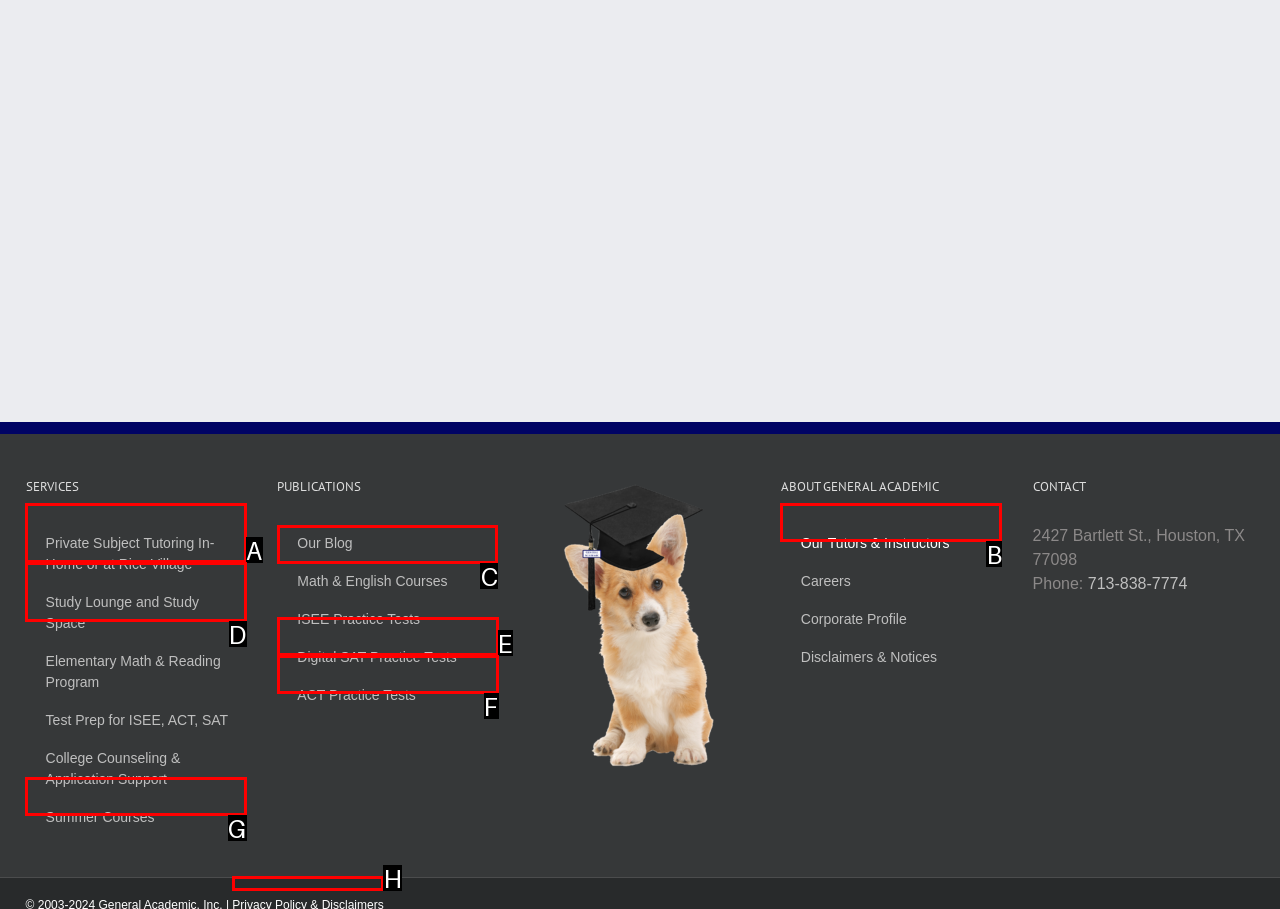Identify the appropriate lettered option to execute the following task: View Our Blog
Respond with the letter of the selected choice.

C